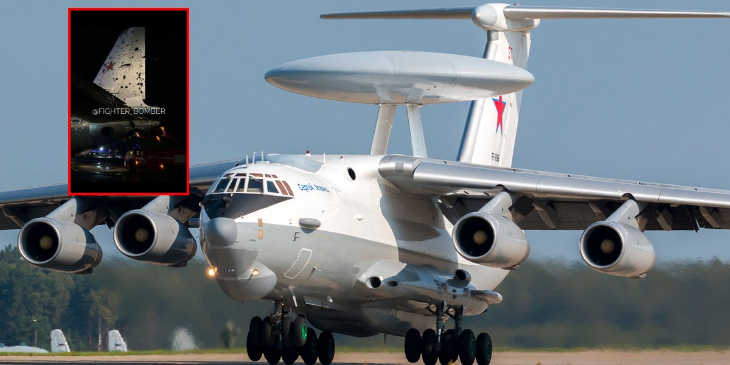What is the condition of the aircraft's tail?
Using the image as a reference, answer the question in detail.

The image shows a smaller insert in the upper left corner, which reveals the damaged tail of the aircraft, indicating significant battle damage. This suggests that the aircraft was involved in a critical event in military aviation history.